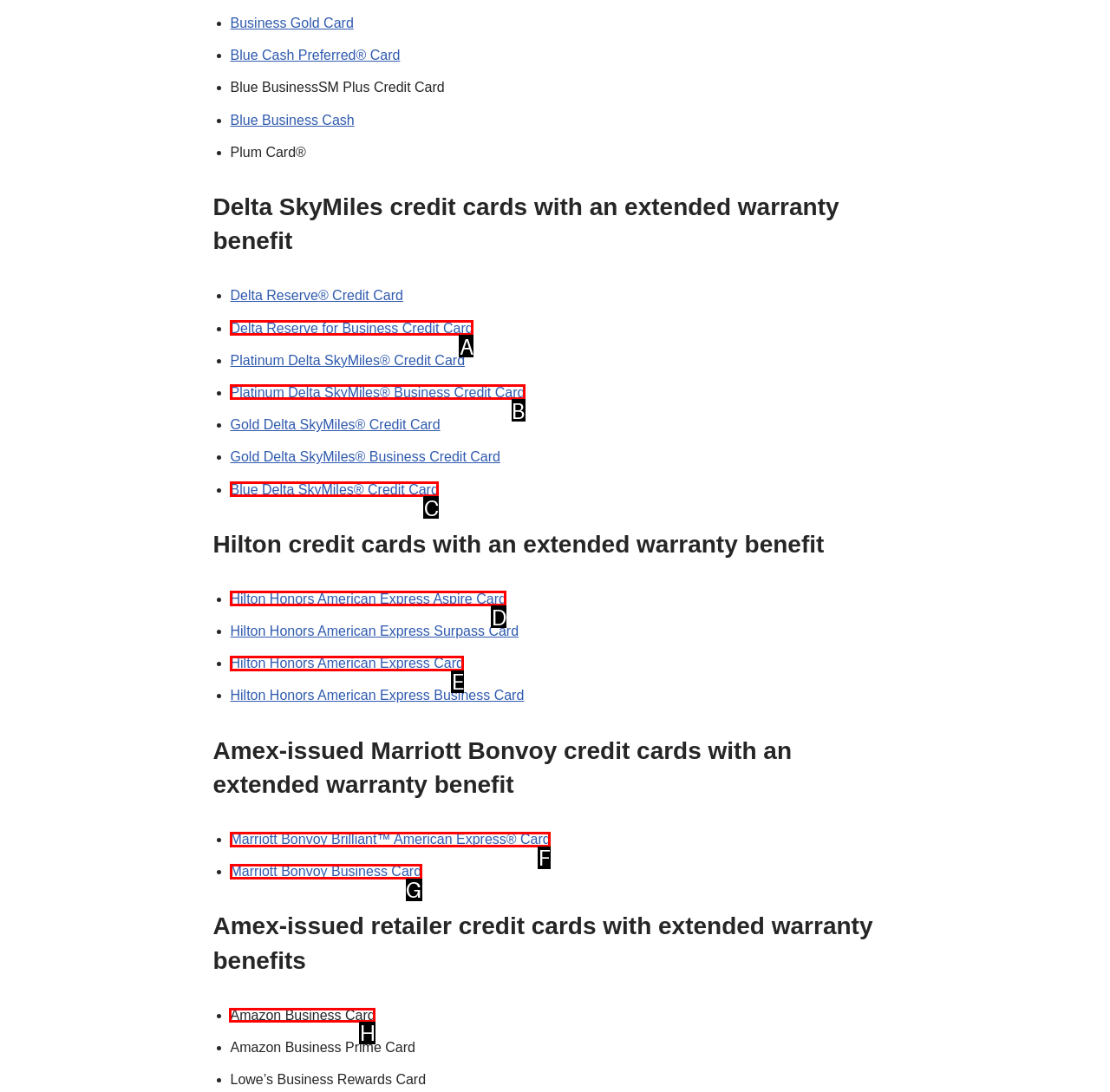Look at the highlighted elements in the screenshot and tell me which letter corresponds to the task: Find and lease space.

None